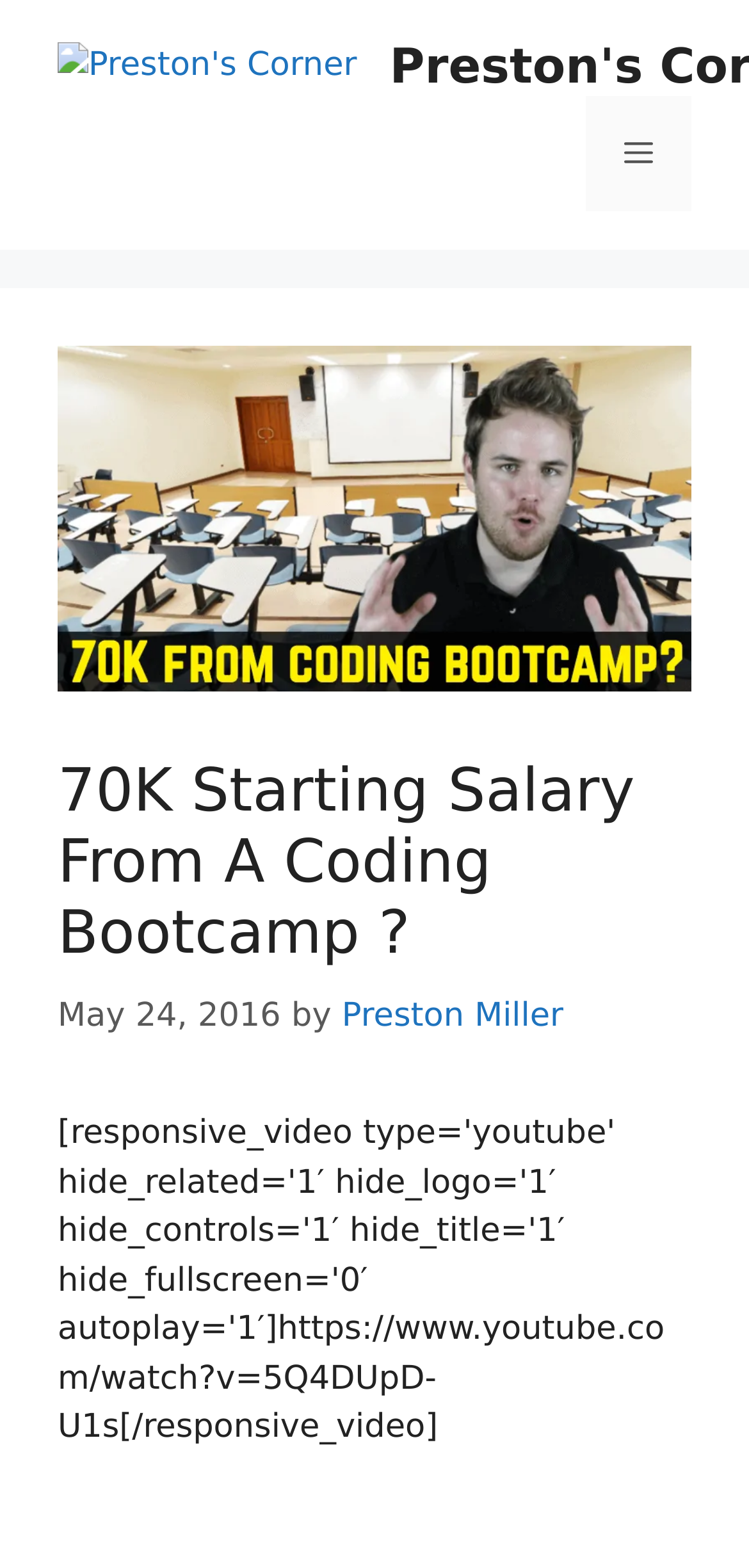What is the name of the website?
Answer the question based on the image using a single word or a brief phrase.

Preston's Corner